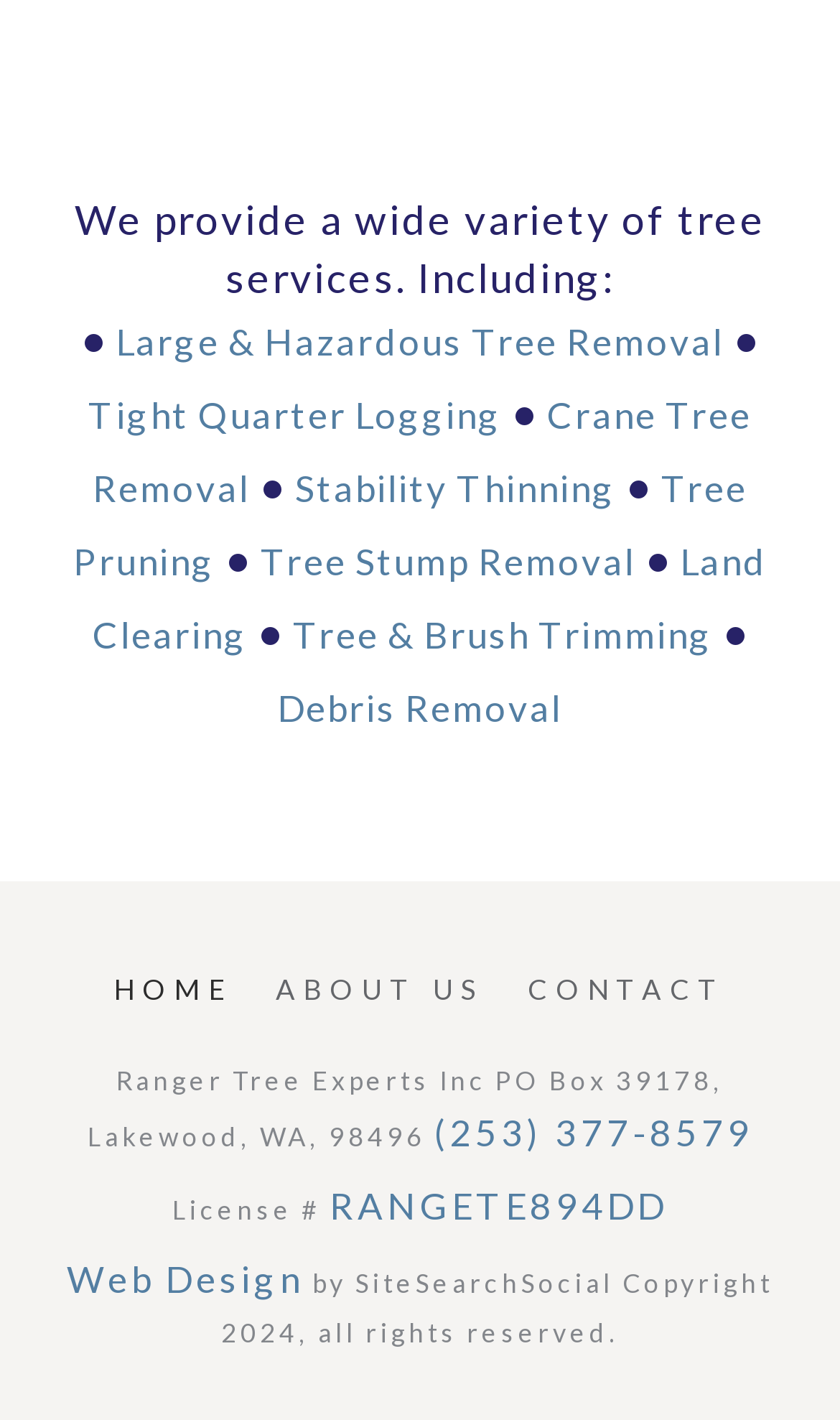What is the phone number of Ranger Tree Experts Inc?
Provide a detailed answer to the question using information from the image.

The phone number of Ranger Tree Experts Inc is mentioned at the bottom of the webpage, which is (253) 377-8579.